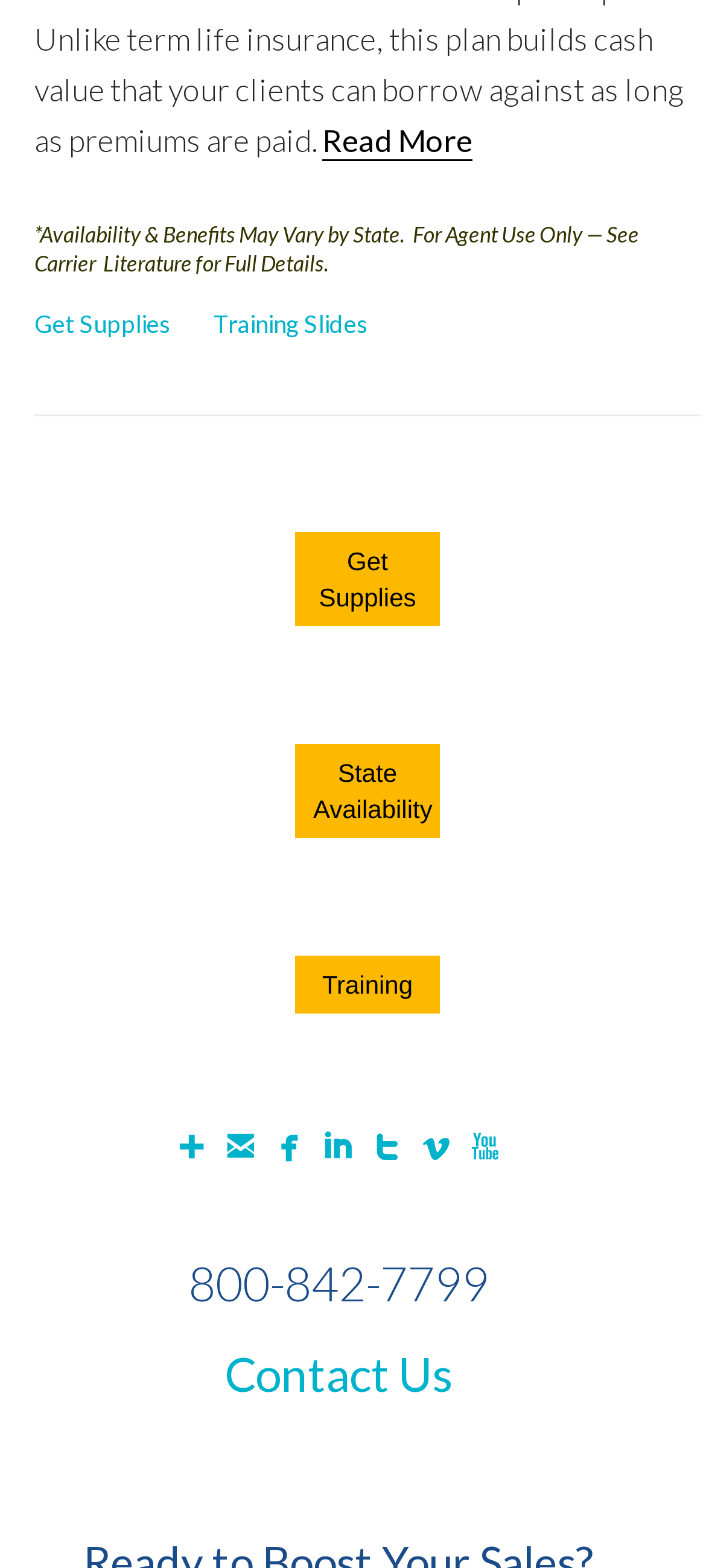What is the text of the first heading element?
Using the details from the image, give an elaborate explanation to answer the question.

The first heading element has the text 'Availability & Benefits May Vary by State.' which is located near the top of the page.